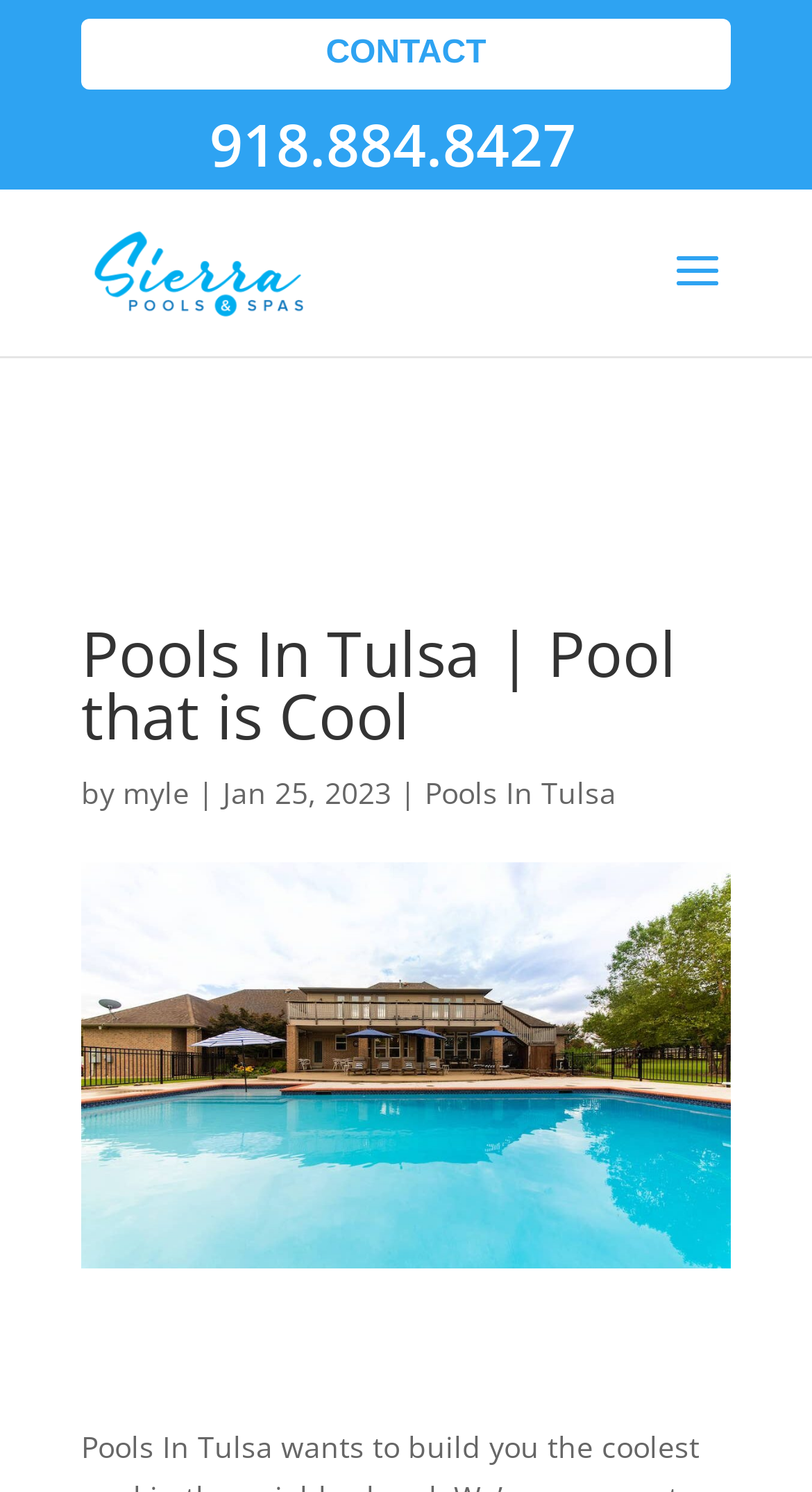What is the date of the latest update?
Using the image as a reference, answer the question in detail.

I found the date of the latest update by looking at the static text element with the text 'Jan 25, 2023' which is located below the heading 'Pools In Tulsa | Pool that is Cool'.